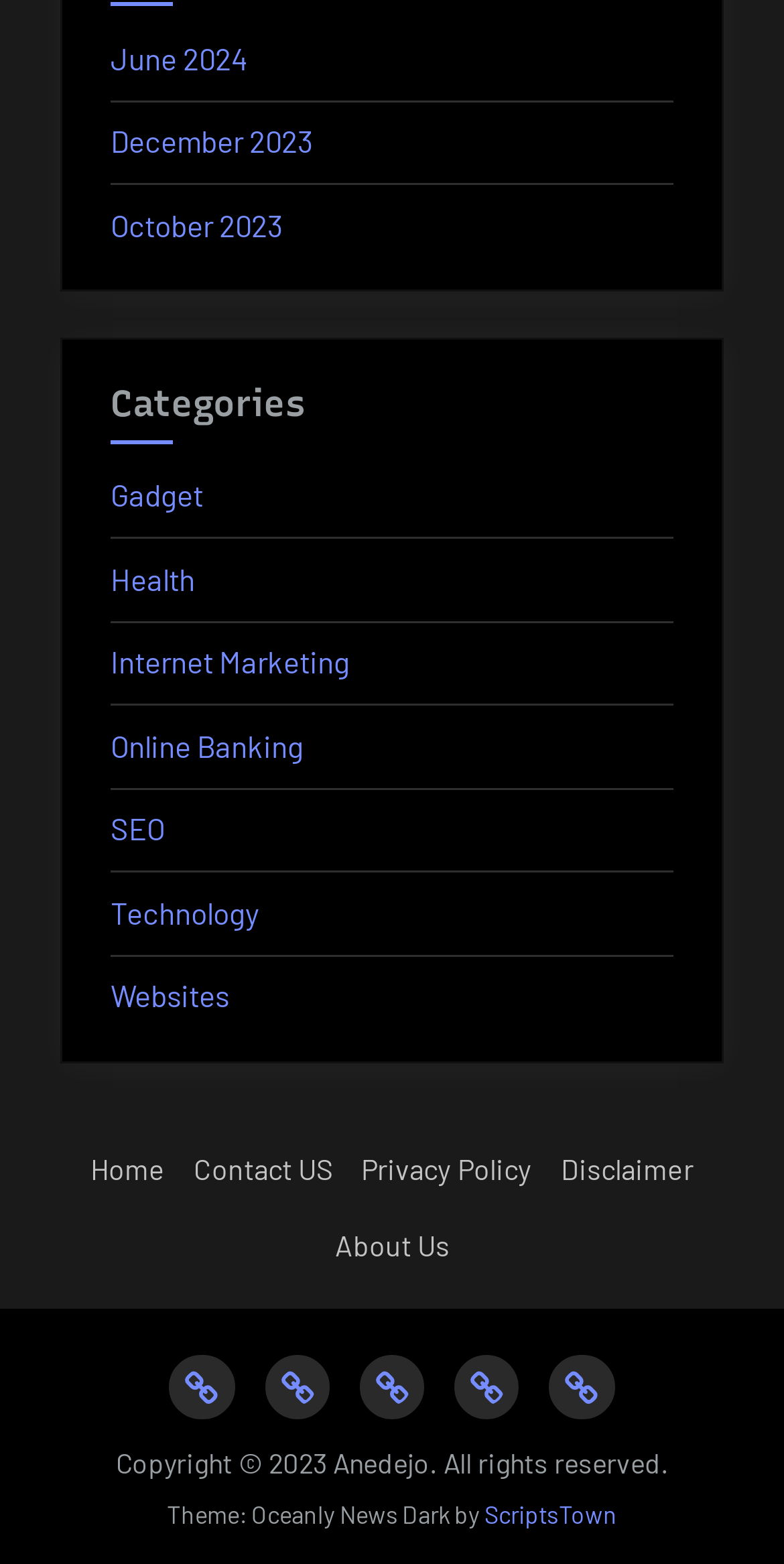Please provide a comprehensive response to the question based on the details in the image: What is the theme of the website?

I read the text at the bottom of the page, which says 'Theme: Oceanly News Dark by ScriptsTown'. Therefore, the theme of the website is Oceanly News Dark.